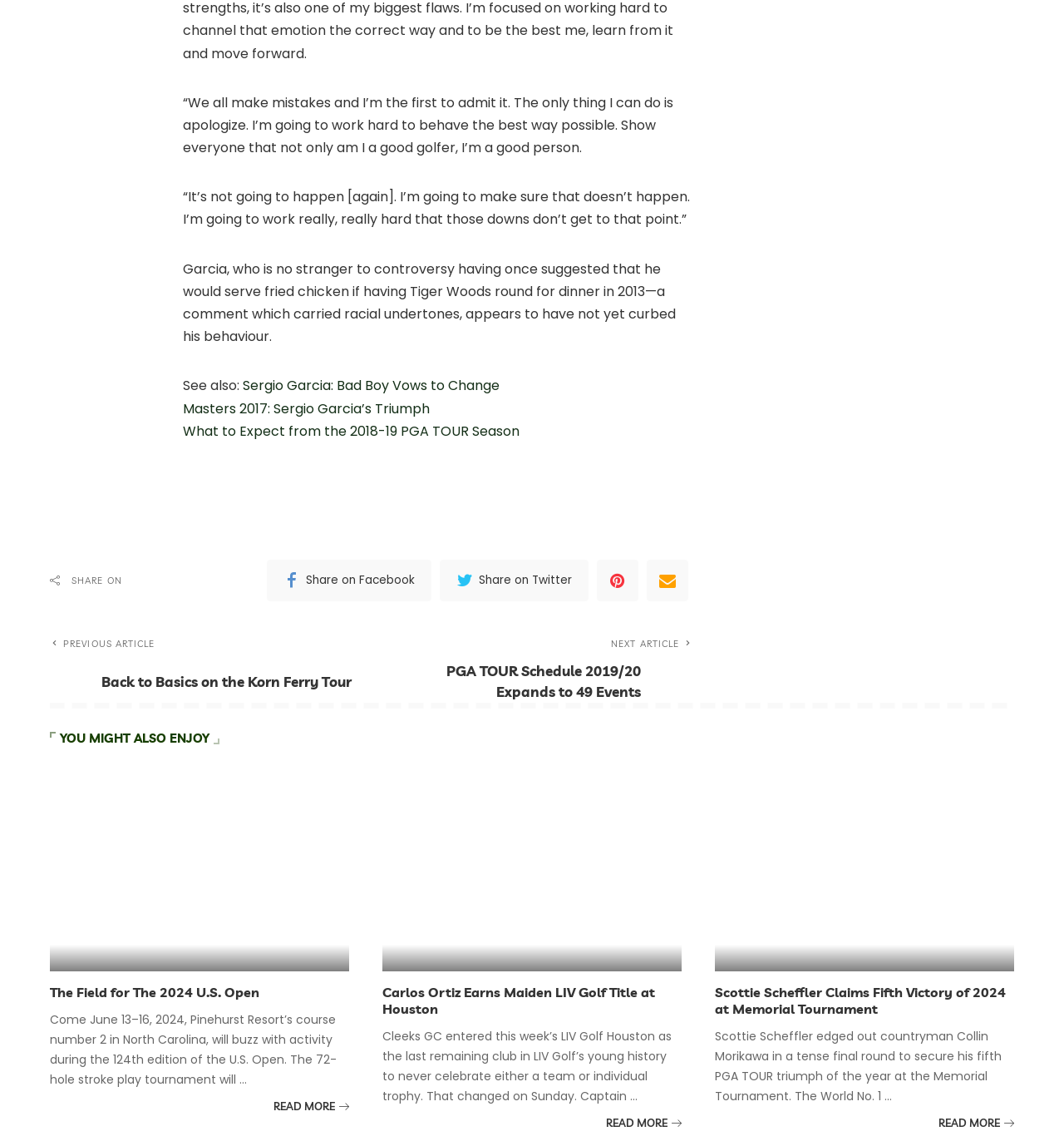Please provide the bounding box coordinates for the element that needs to be clicked to perform the following instruction: "Read more about The Field for The 2024 U.S. Open". The coordinates should be given as four float numbers between 0 and 1, i.e., [left, top, right, bottom].

[0.257, 0.957, 0.328, 0.974]